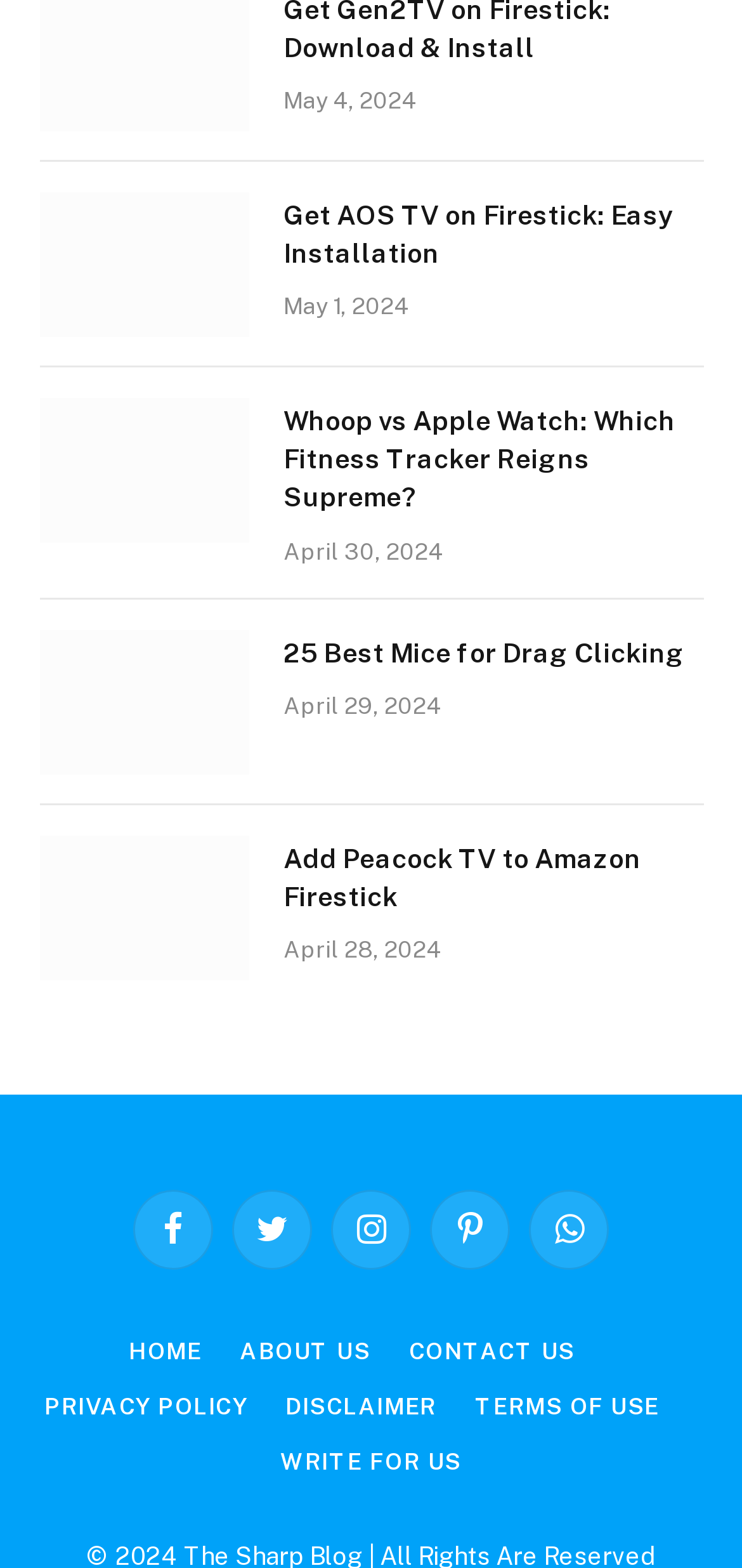Determine the bounding box for the UI element as described: "Pinterest". The coordinates should be represented as four float numbers between 0 and 1, formatted as [left, top, right, bottom].

[0.579, 0.758, 0.687, 0.809]